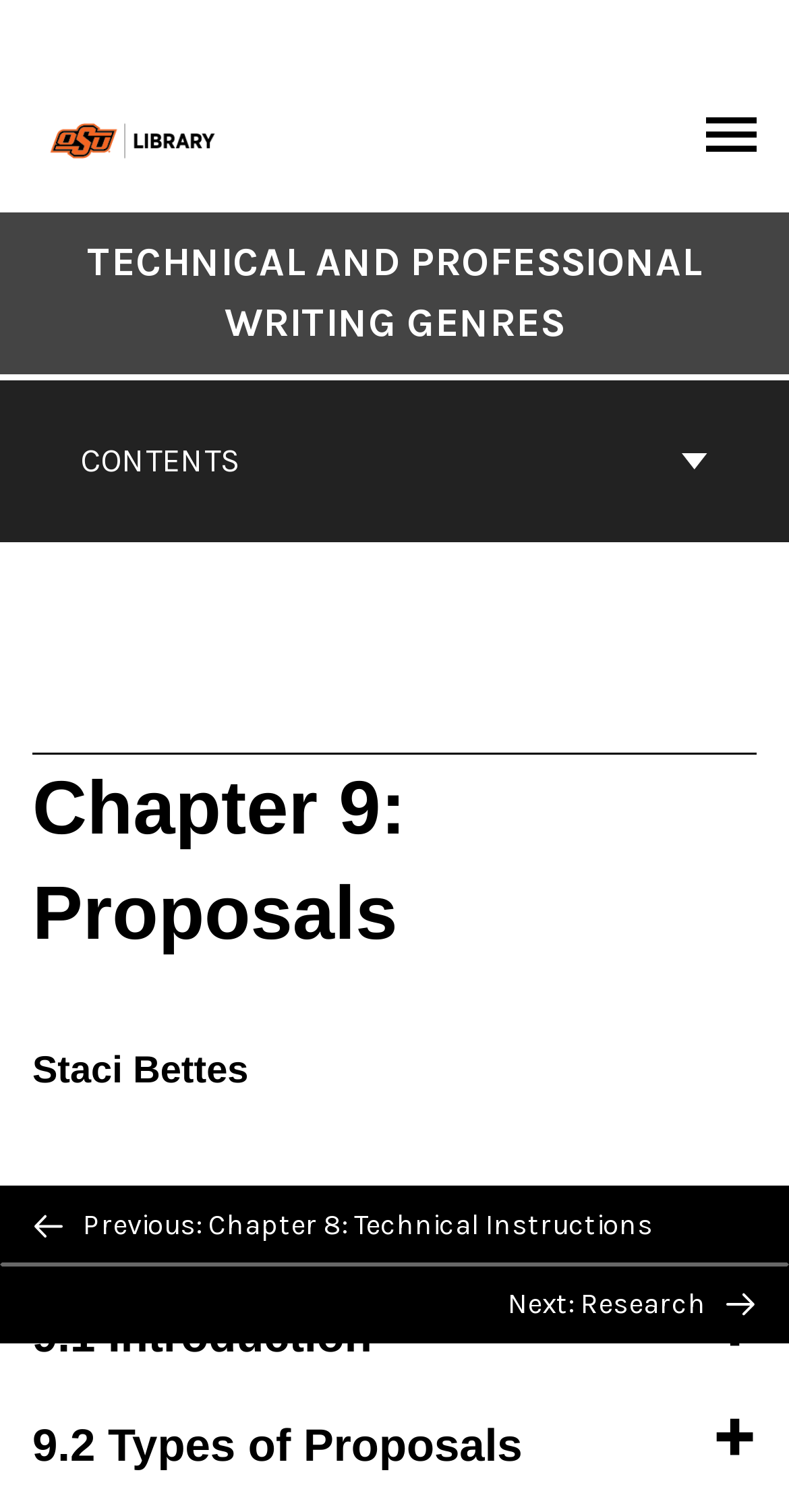Use the details in the image to answer the question thoroughly: 
How many chapters are accessible from this page?

I found the answer by looking at the navigation 'Book Contents Navigation' and its child elements 'CONTENTS', 'Previous: Chapter 8: Technical Instructions', and 'Next: Research' which indicate that there are at least three chapters accessible from this page.